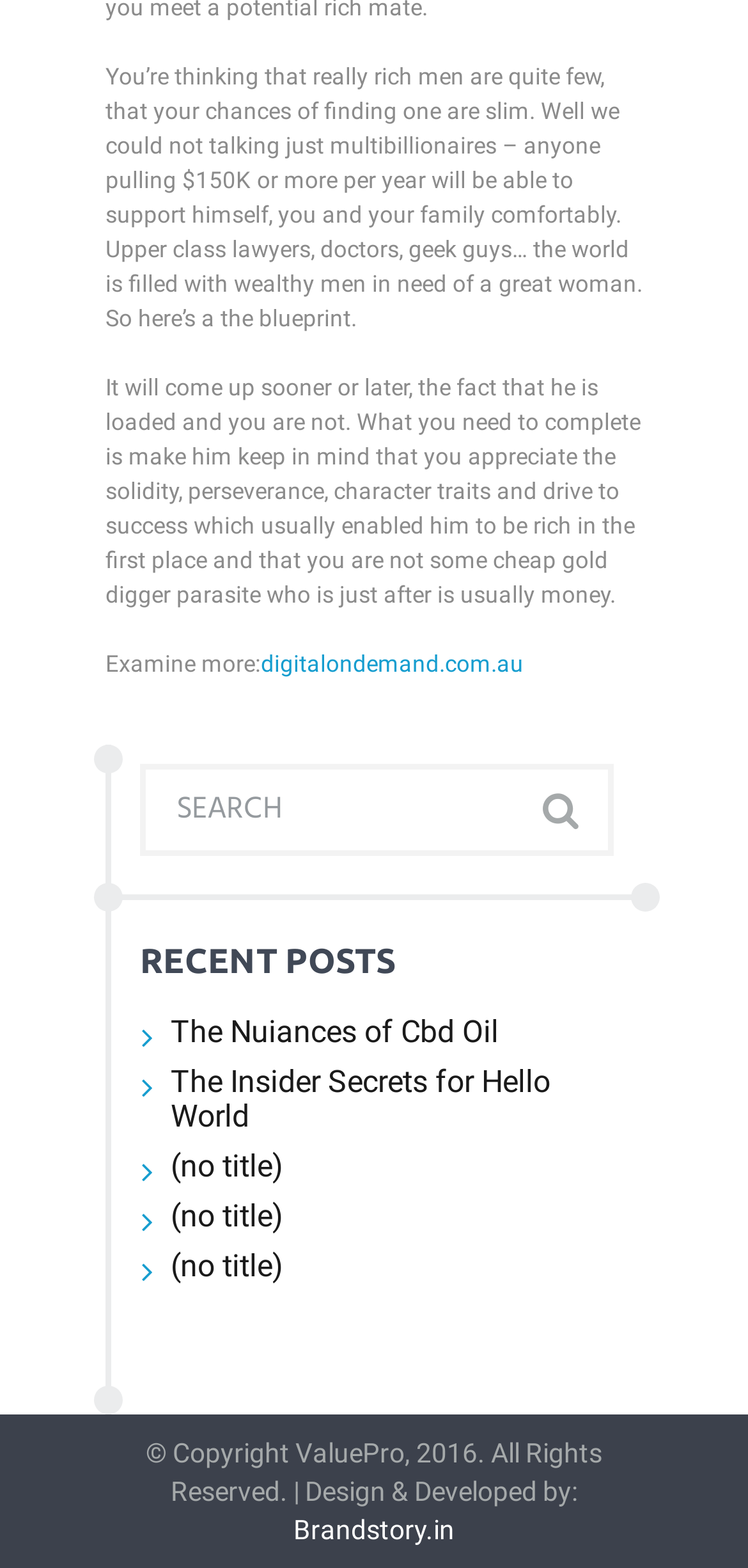Respond to the following query with just one word or a short phrase: 
Who developed the website's design?

Brandstory.in